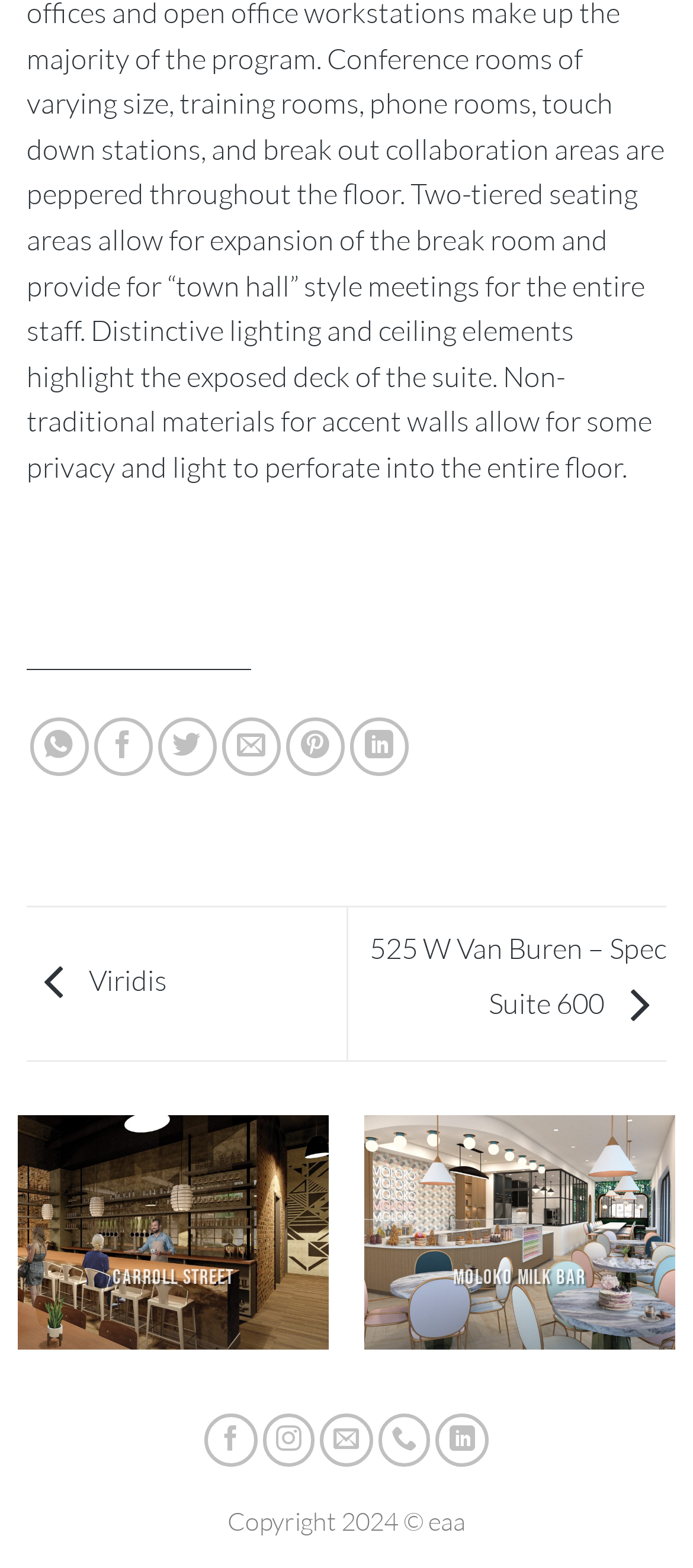Specify the bounding box coordinates for the region that must be clicked to perform the given instruction: "View Viridis".

[0.038, 0.614, 0.241, 0.637]